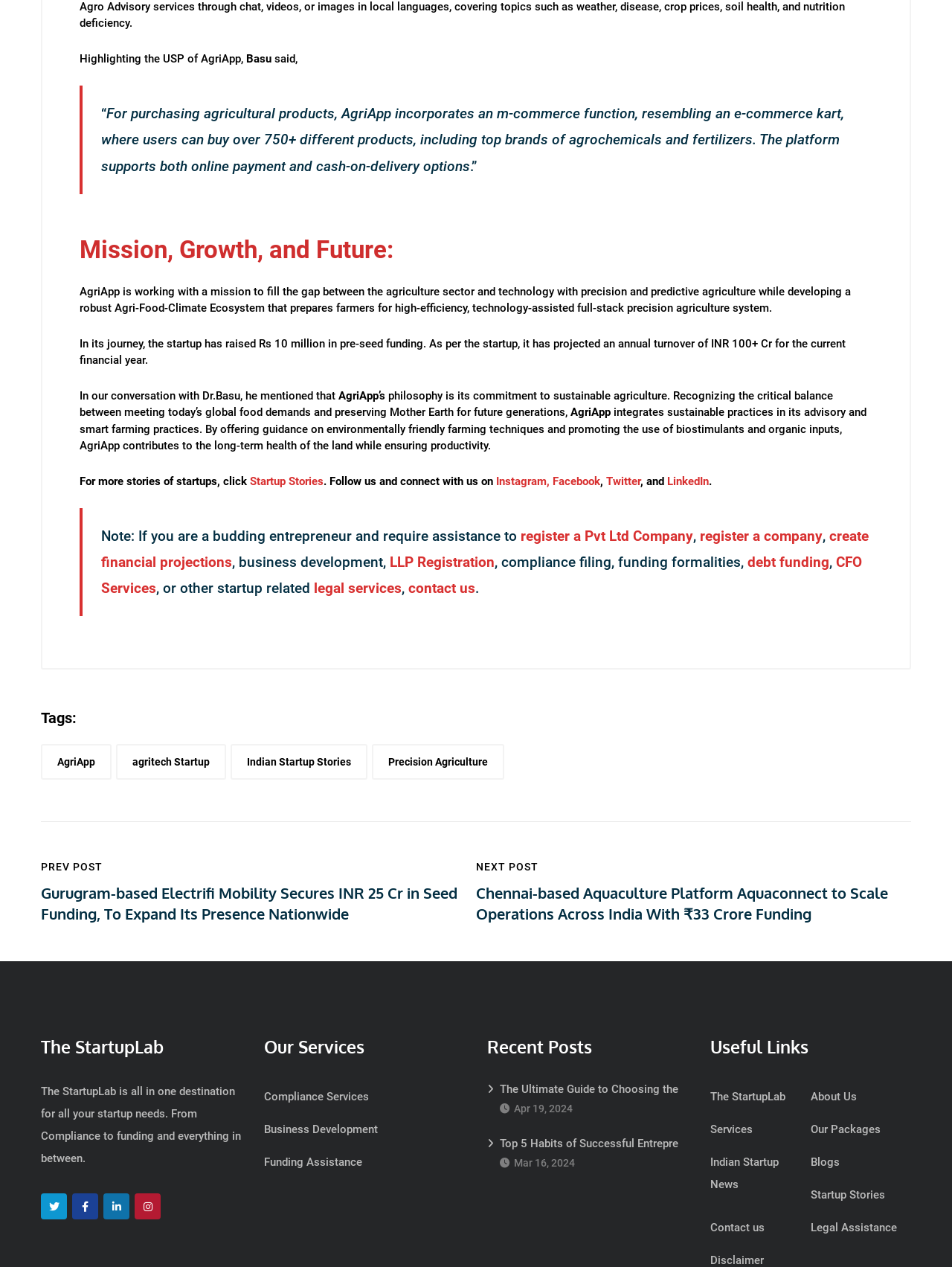Based on the provided description, "LLP Registration", find the bounding box of the corresponding UI element in the screenshot.

[0.409, 0.437, 0.52, 0.451]